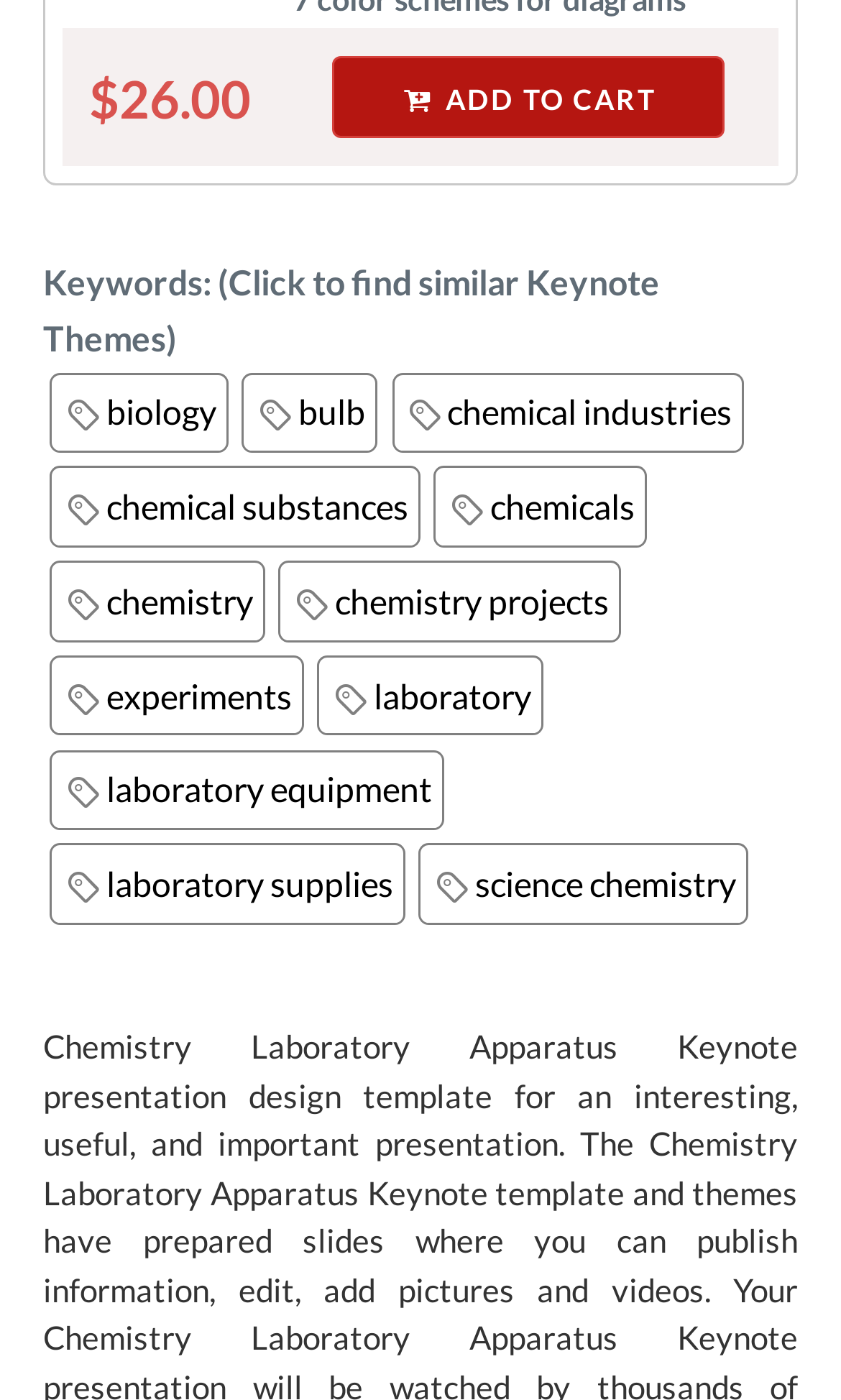What is the purpose of the keywords section?
Look at the screenshot and respond with a single word or phrase.

Find similar items